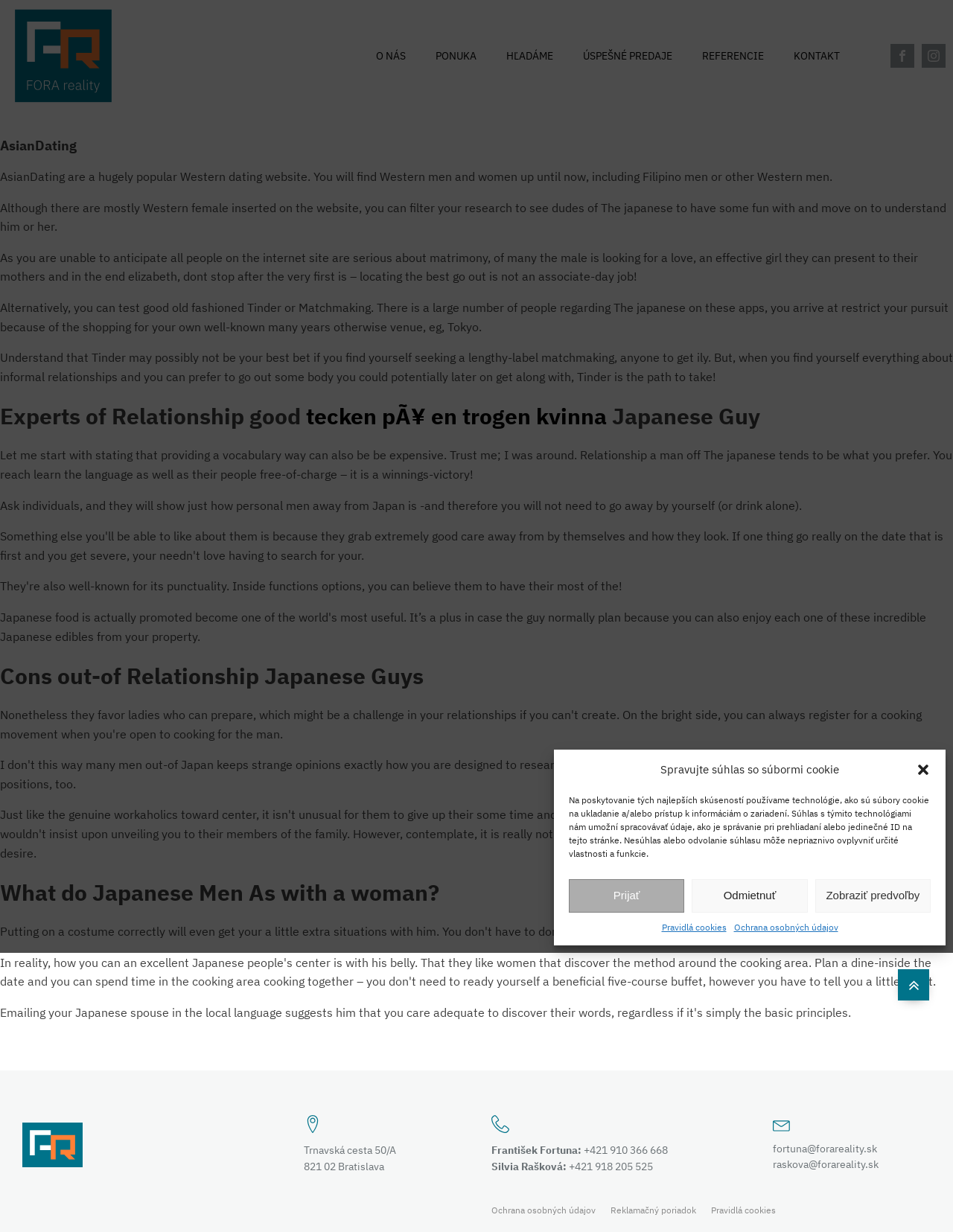Please provide a one-word or phrase answer to the question: 
What is the alternative to AsianDating?

Tinder or Matchmaking